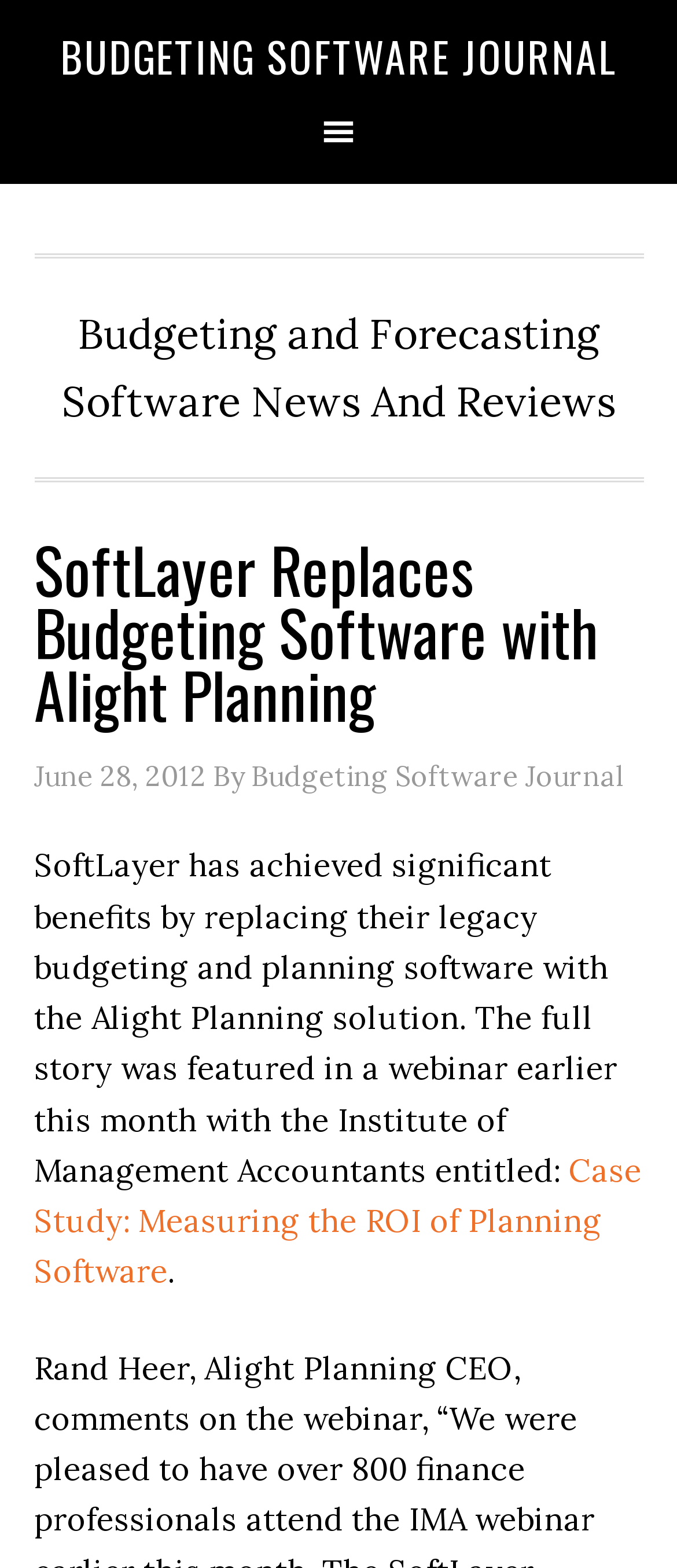Answer with a single word or phrase: 
What is the name of the solution mentioned in the article?

Alight Planning